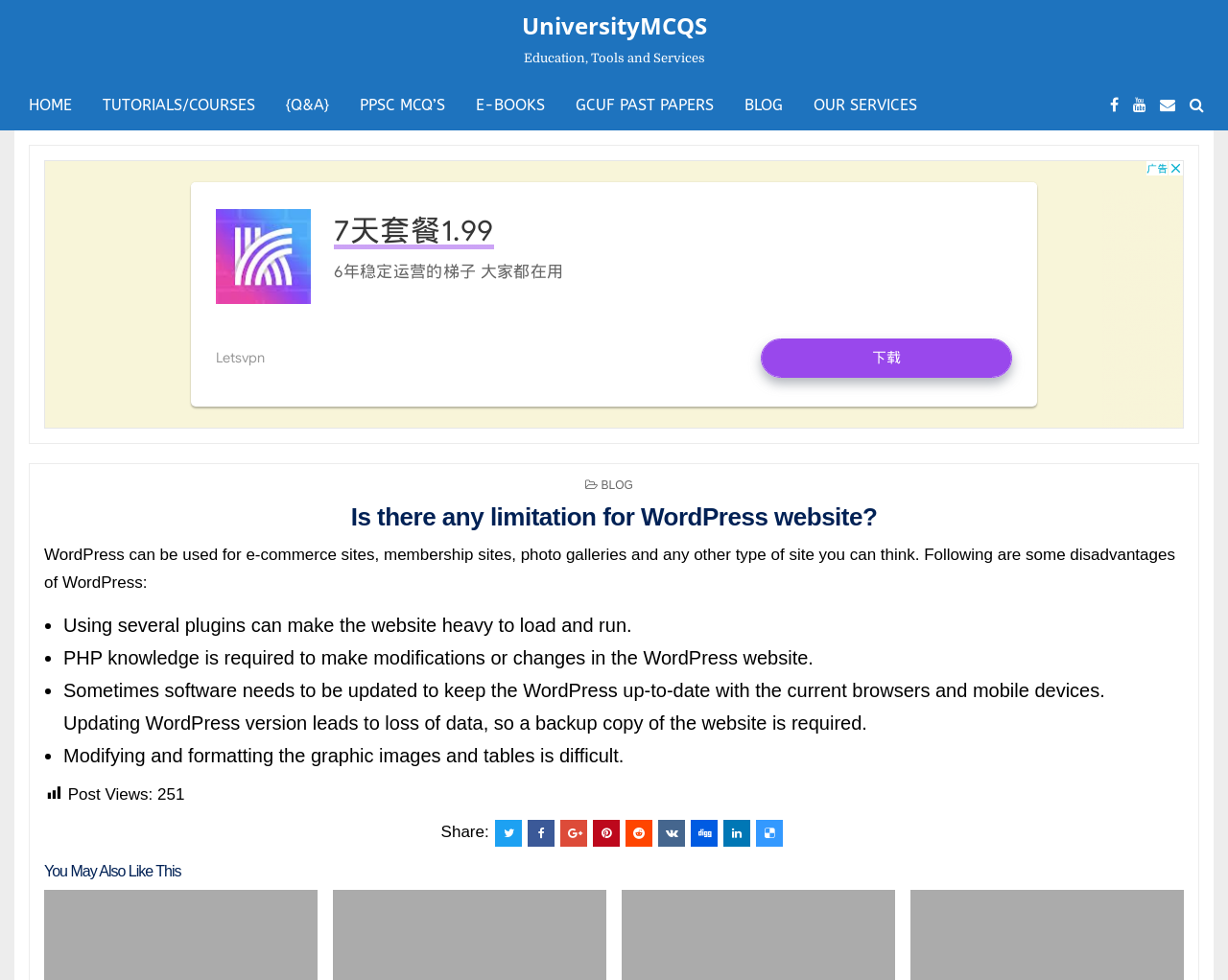Locate the bounding box of the UI element described in the following text: "Let’s Talk Minerals".

None